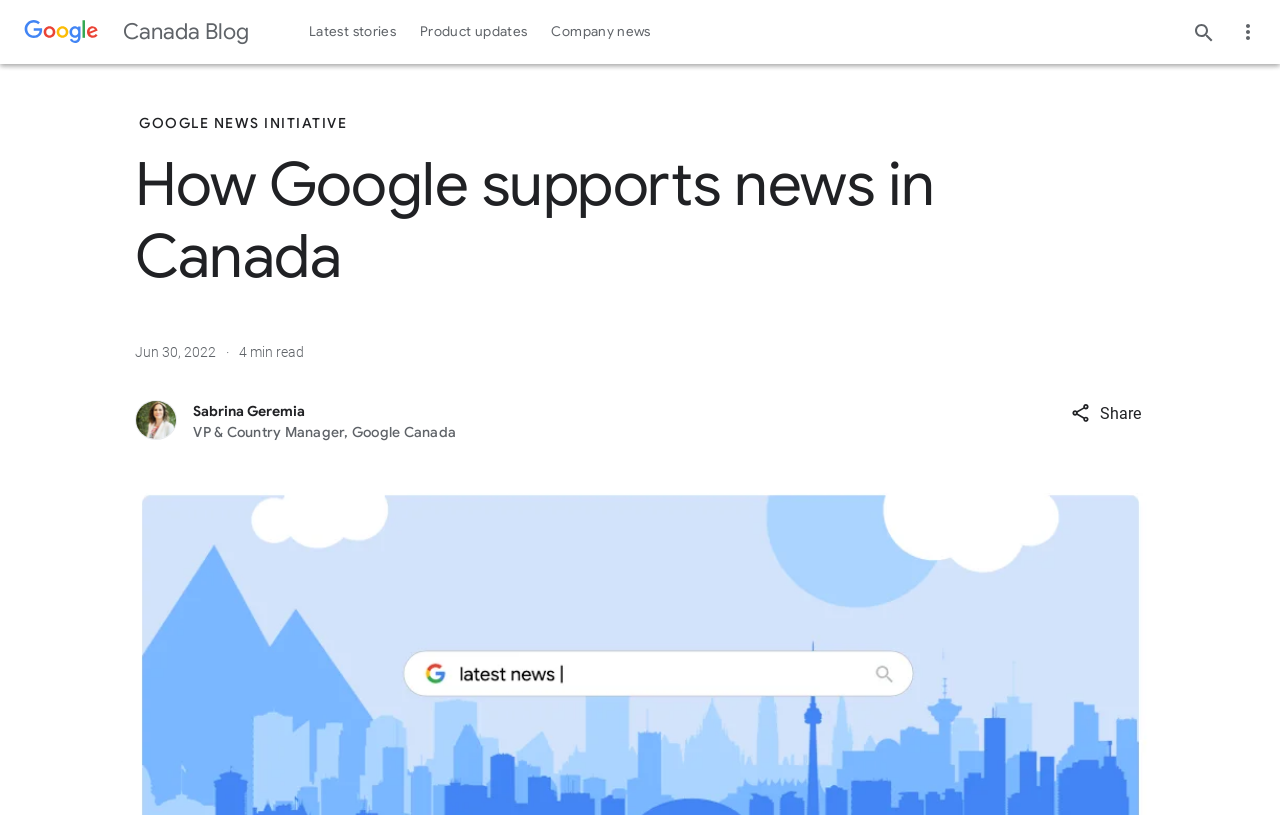For the element described, predict the bounding box coordinates as (top-left x, top-left y, bottom-right x, bottom-right y). All values should be between 0 and 1. Element description: Product updates

[0.319, 0.0, 0.421, 0.079]